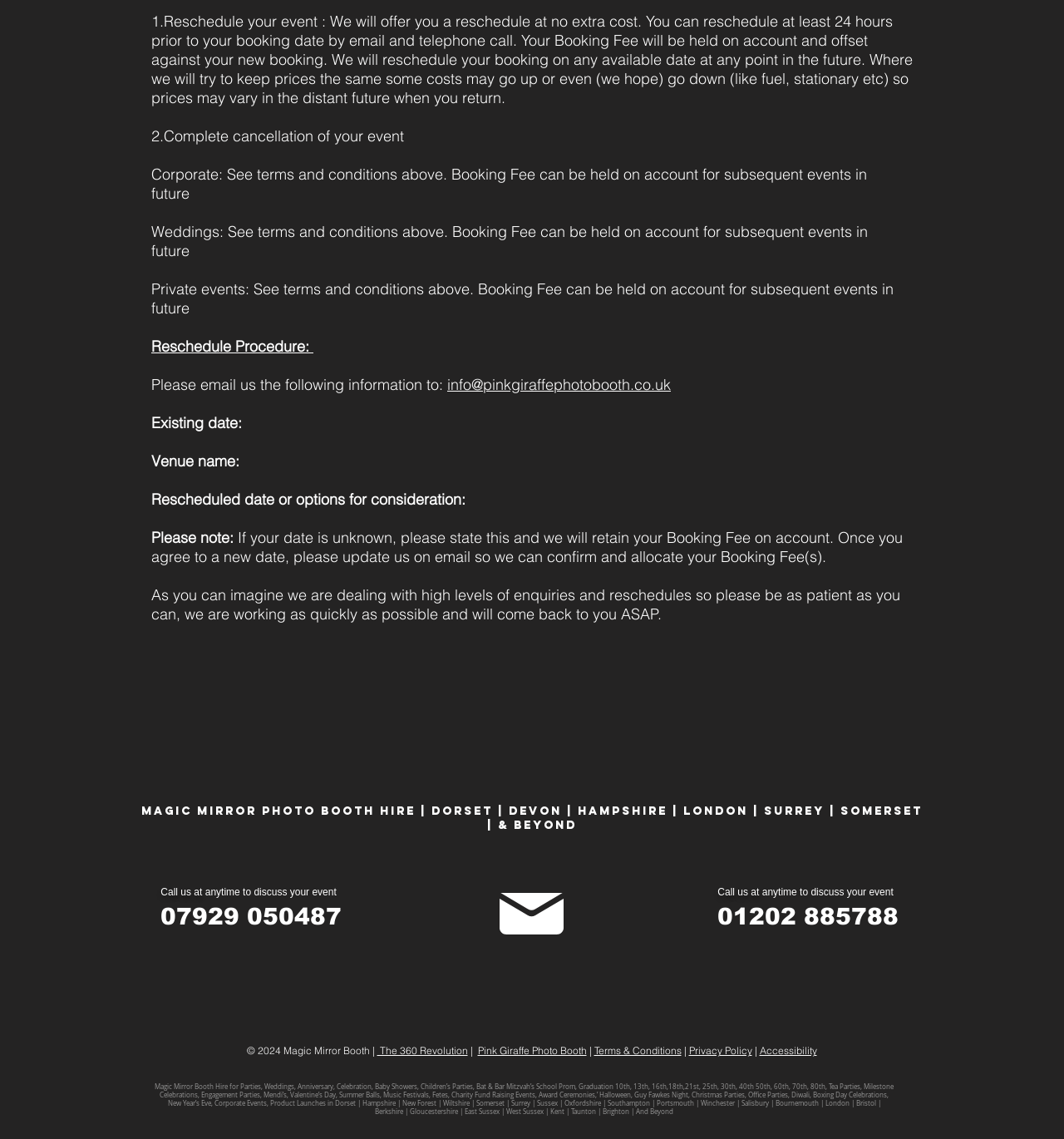Highlight the bounding box of the UI element that corresponds to this description: "aria-label="Facebook - White Circle"".

[0.466, 0.866, 0.485, 0.885]